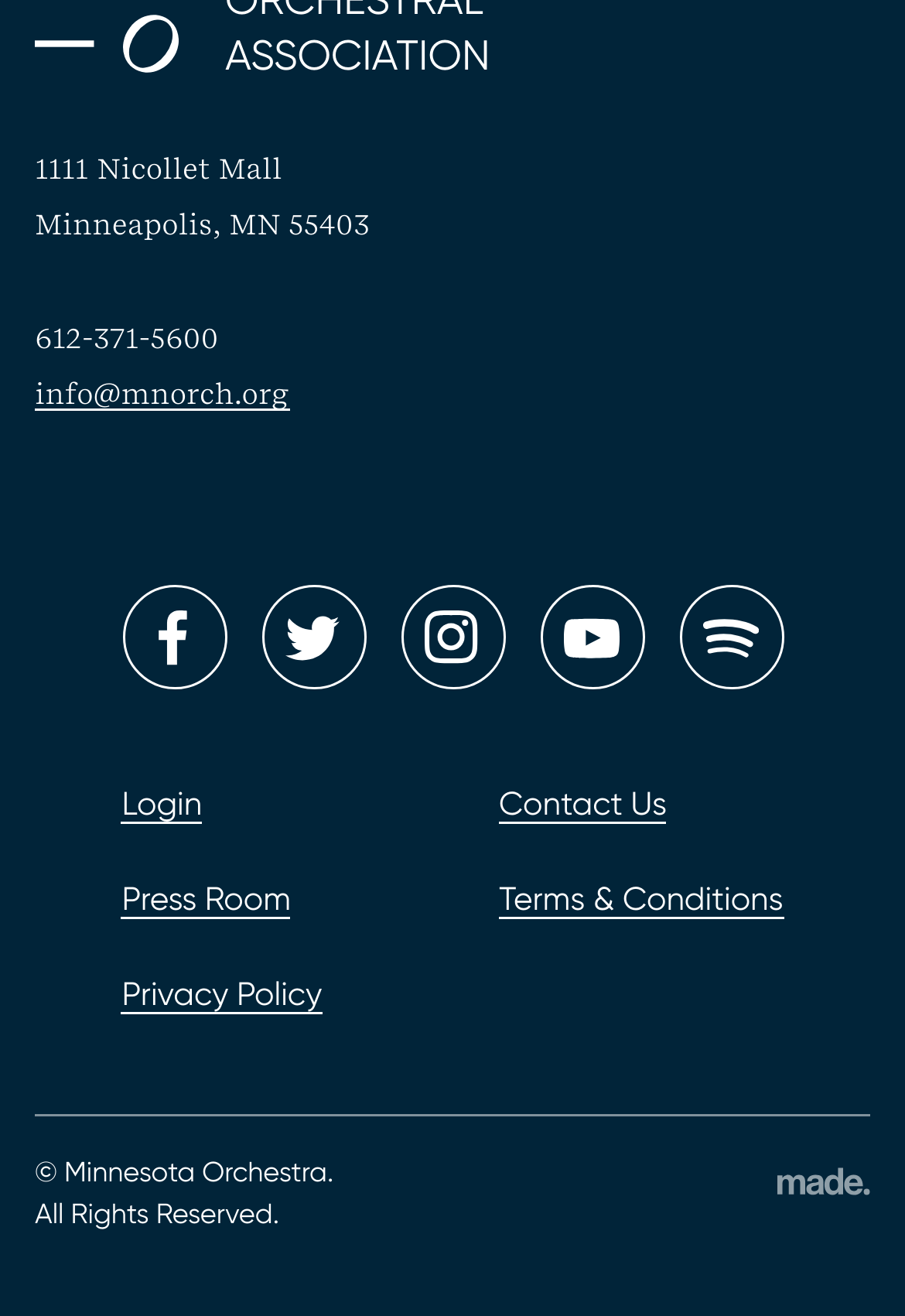Using the provided description Login, find the bounding box coordinates for the UI element. Provide the coordinates in (top-left x, top-left y, bottom-right x, bottom-right y) format, ensuring all values are between 0 and 1.

[0.135, 0.598, 0.223, 0.626]